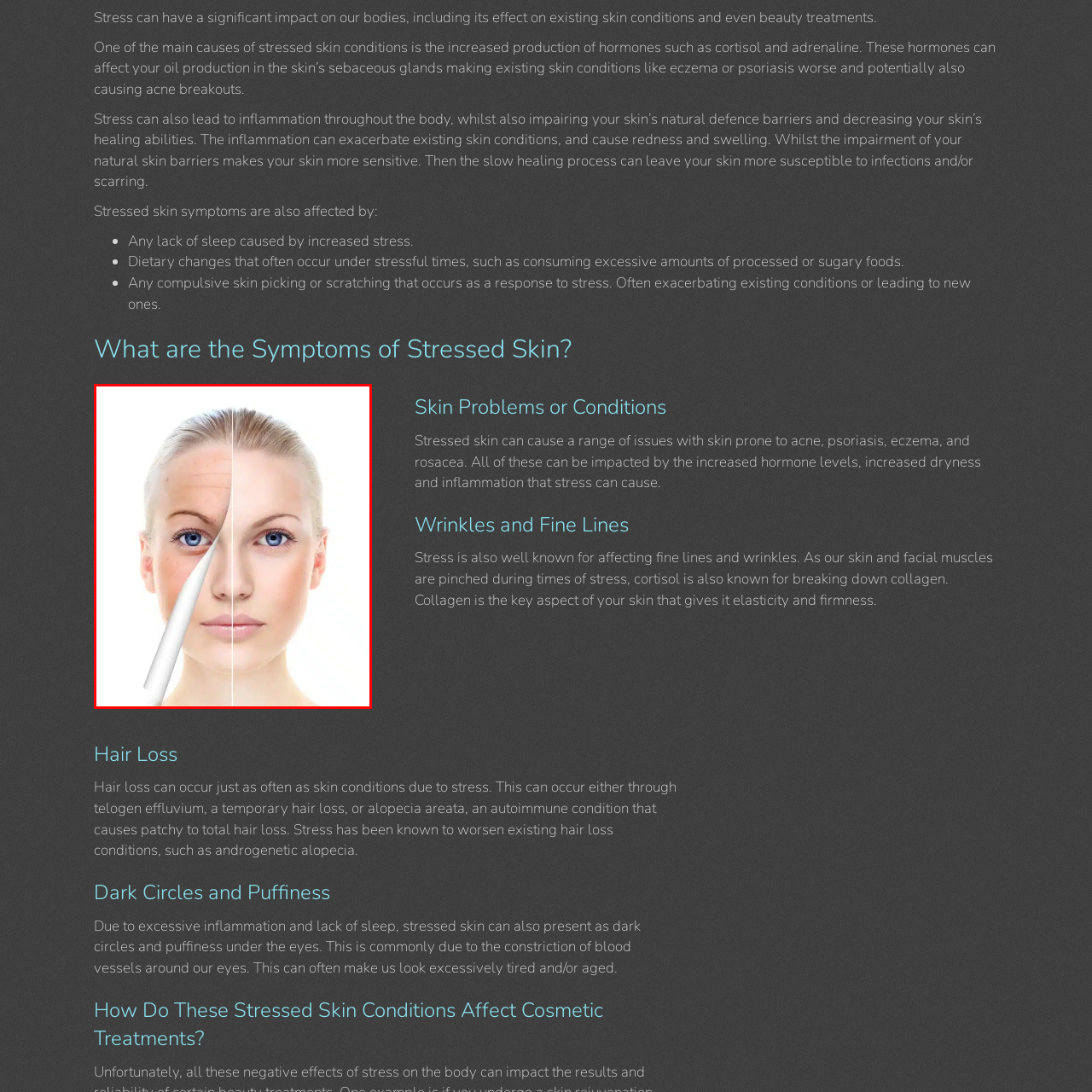Describe the scene captured within the highlighted red boundary in great detail.

The image presents a striking visual comparison of a woman's face, divided into two halves. The left side depicts signs of aging, such as wrinkles and fine lines, while the right side showcases a smoother, more youthful appearance. This juxtaposition is symbolic of the effects stress can have on the skin, highlighting how conditions like increased cortisol levels can exacerbate existing skin issues, such as dryness and fine lines. The image effectively illustrates the theme of skin health discussed in the accompanying text, which emphasizes the impact of stress on skin conditions and the importance of skincare treatments in combating these harsh effects.